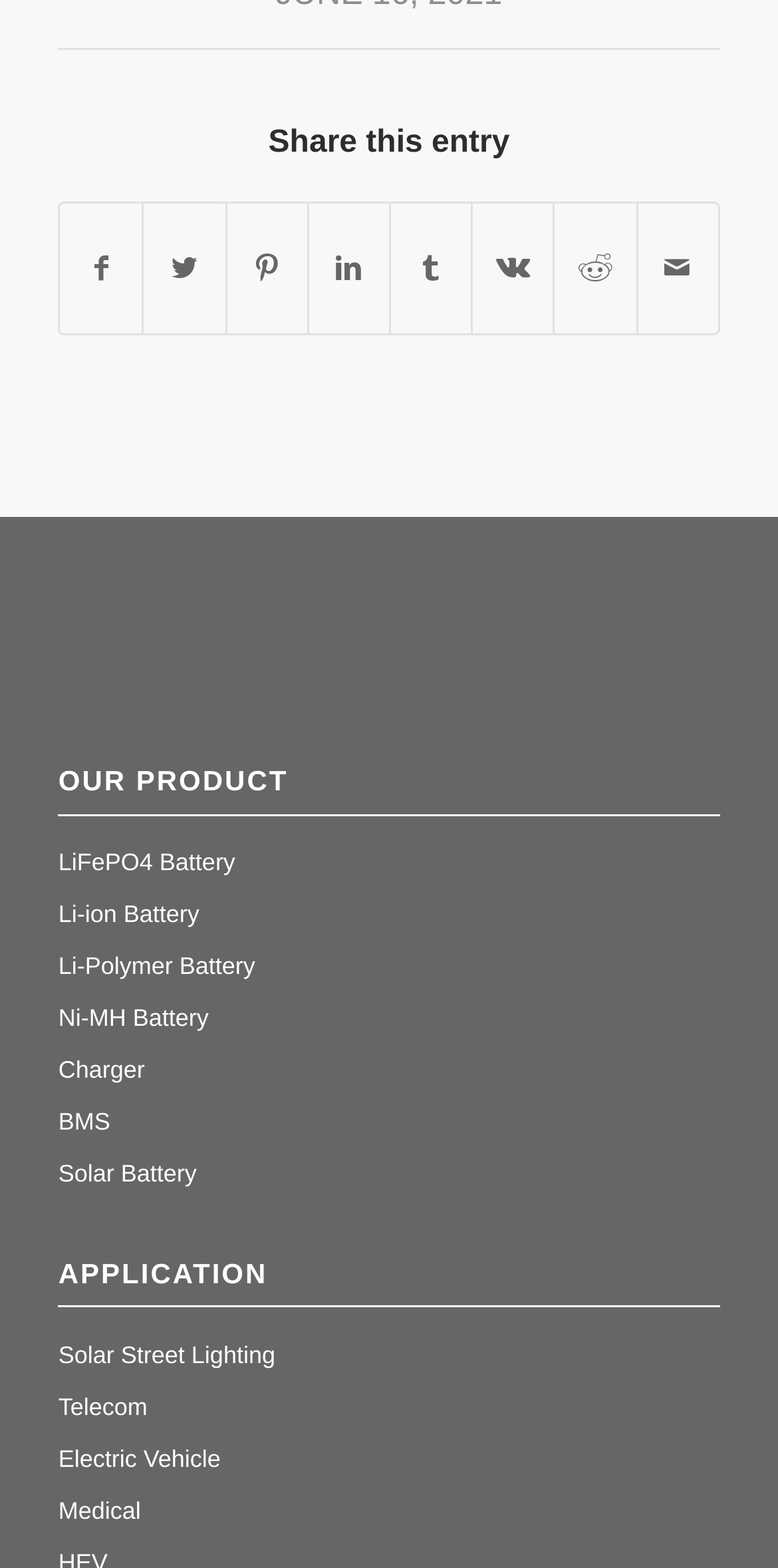What is the last link listed under 'APPLICATION'?
Answer the question with as much detail as you can, using the image as a reference.

The last link listed under the 'APPLICATION' section is 'Medical', indicating that batteries can be used in medical applications.